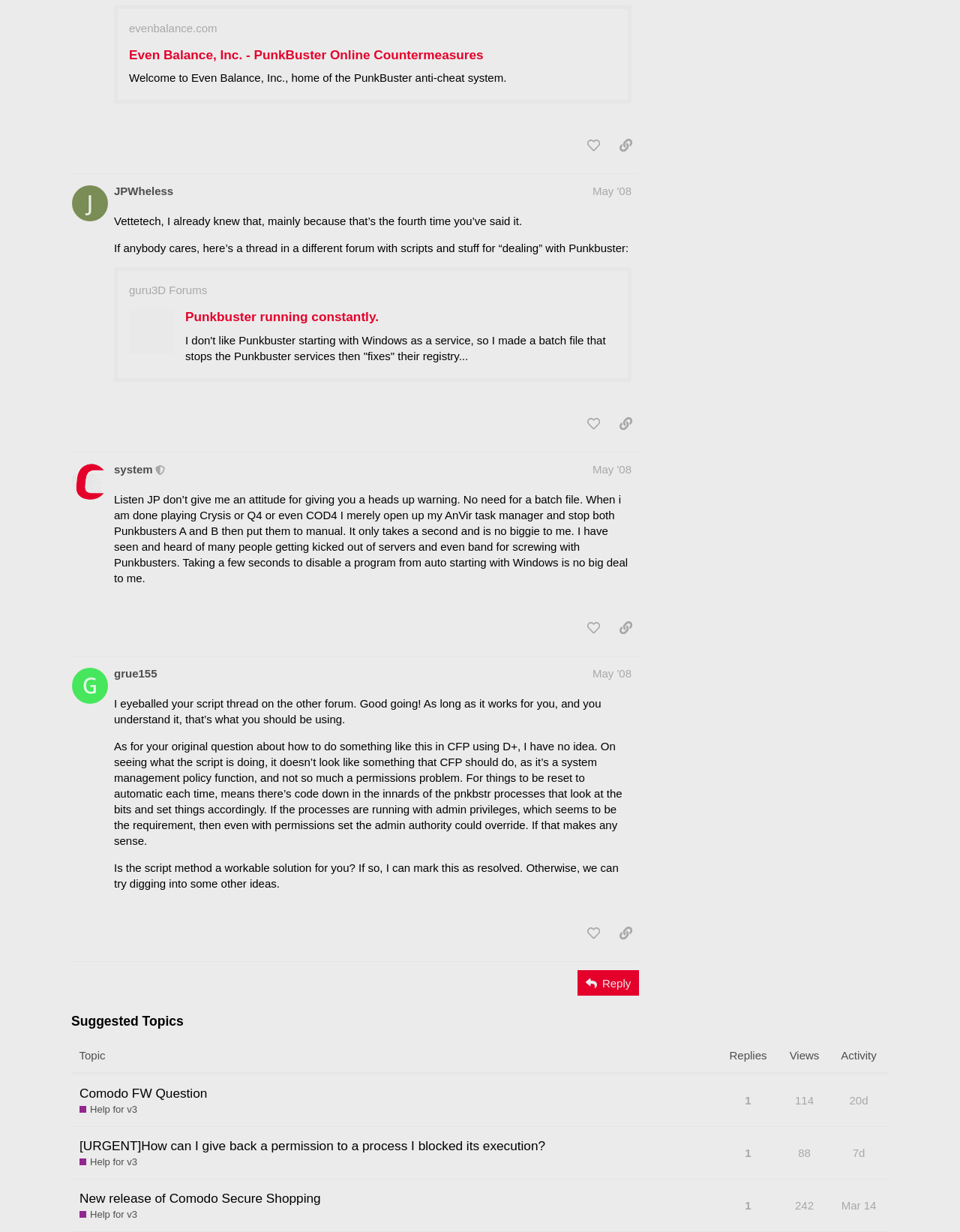What is the purpose of the script mentioned in the post by JPWheless?
Based on the image, answer the question with as much detail as possible.

According to the post by JPWheless, the script is used to stop PunkBuster services and fix their registry, which suggests that the script is intended to disable PunkBuster from running automatically.